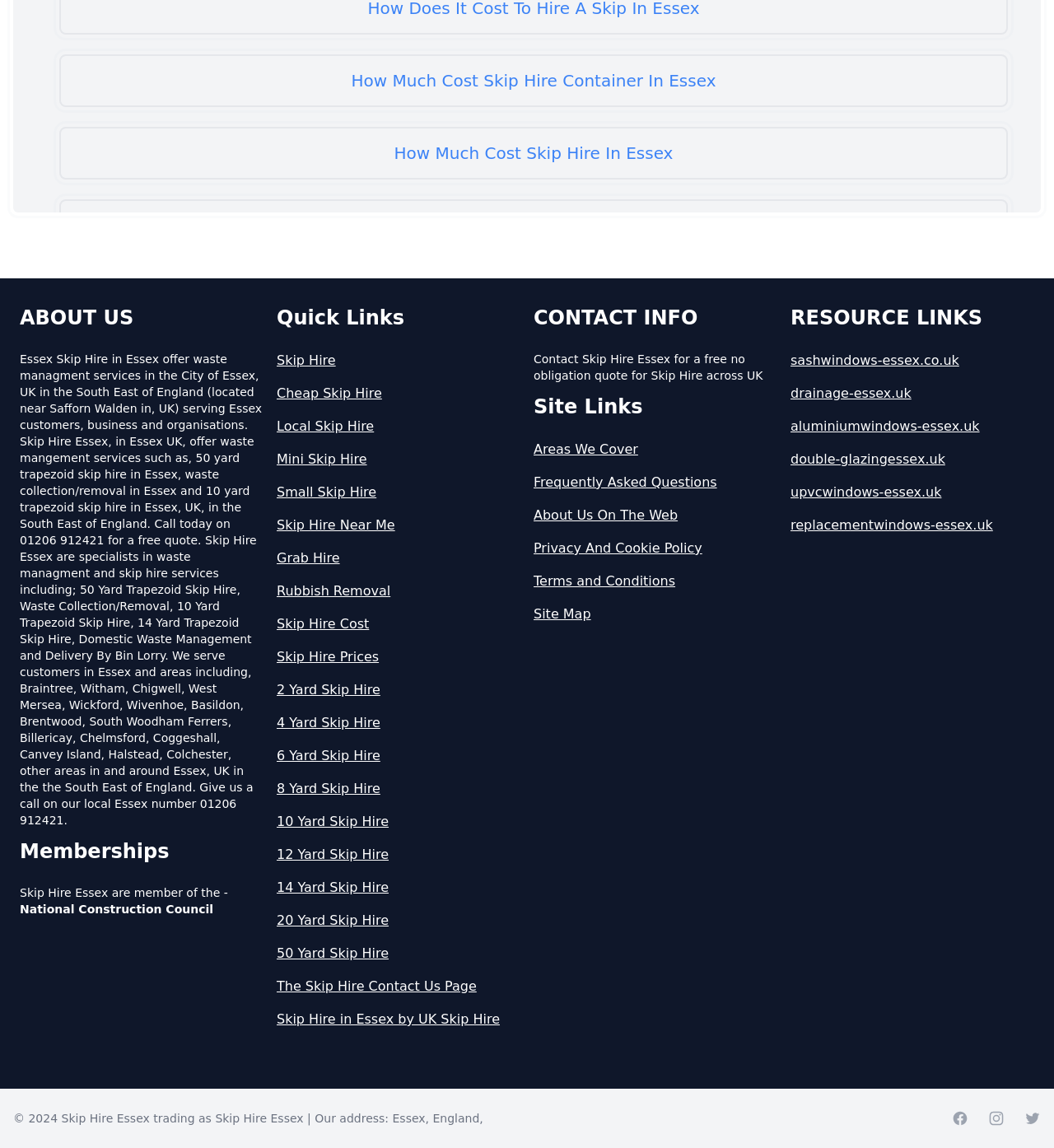Please identify the bounding box coordinates of the element's region that should be clicked to execute the following instruction: "Click on 'How Much Cost Skip Hire Container In Essex'". The bounding box coordinates must be four float numbers between 0 and 1, i.e., [left, top, right, bottom].

[0.056, 0.047, 0.956, 0.093]